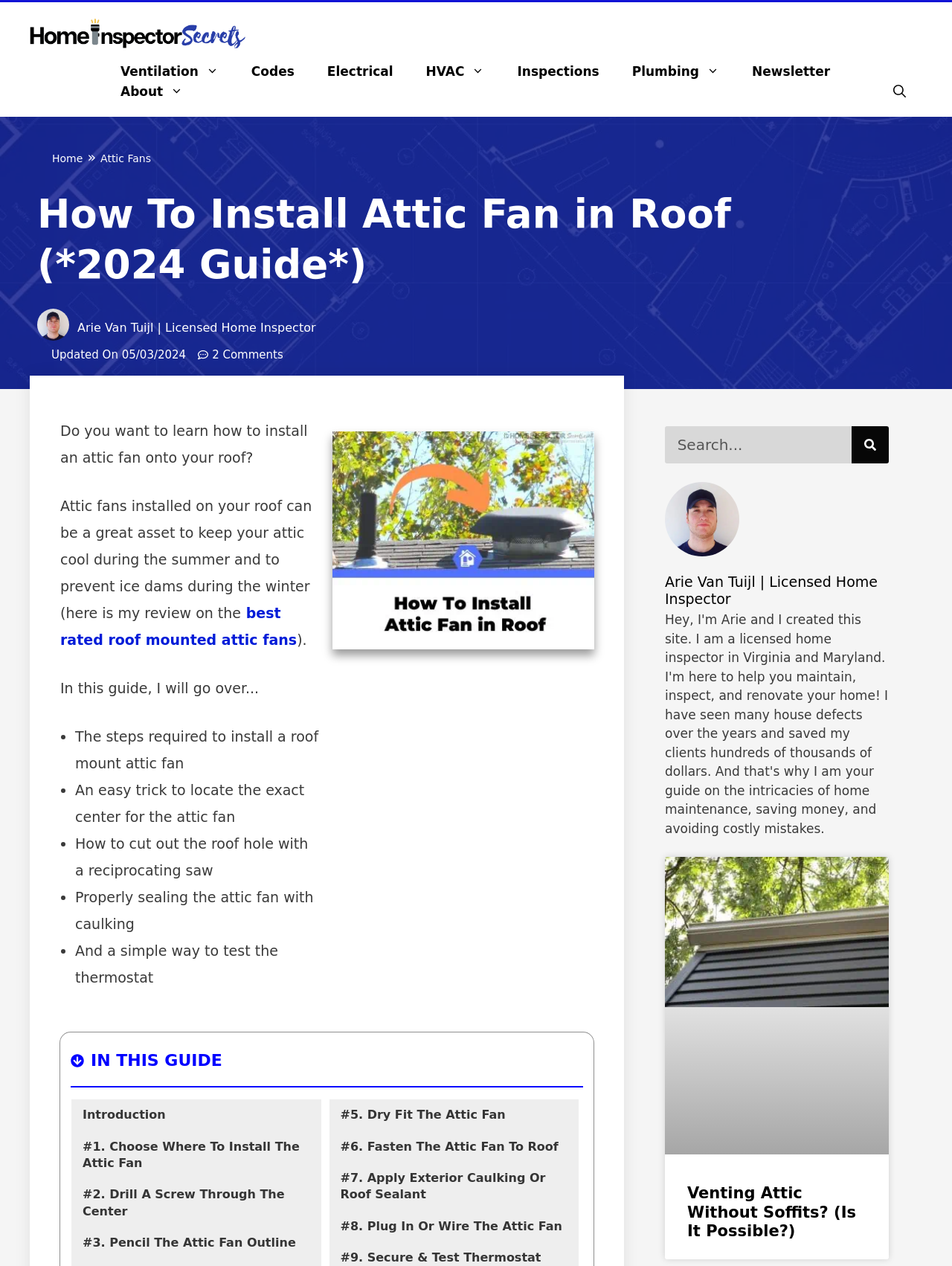Pinpoint the bounding box coordinates of the clickable area needed to execute the instruction: "Click on the 'Home' link". The coordinates should be specified as four float numbers between 0 and 1, i.e., [left, top, right, bottom].

[0.055, 0.12, 0.087, 0.13]